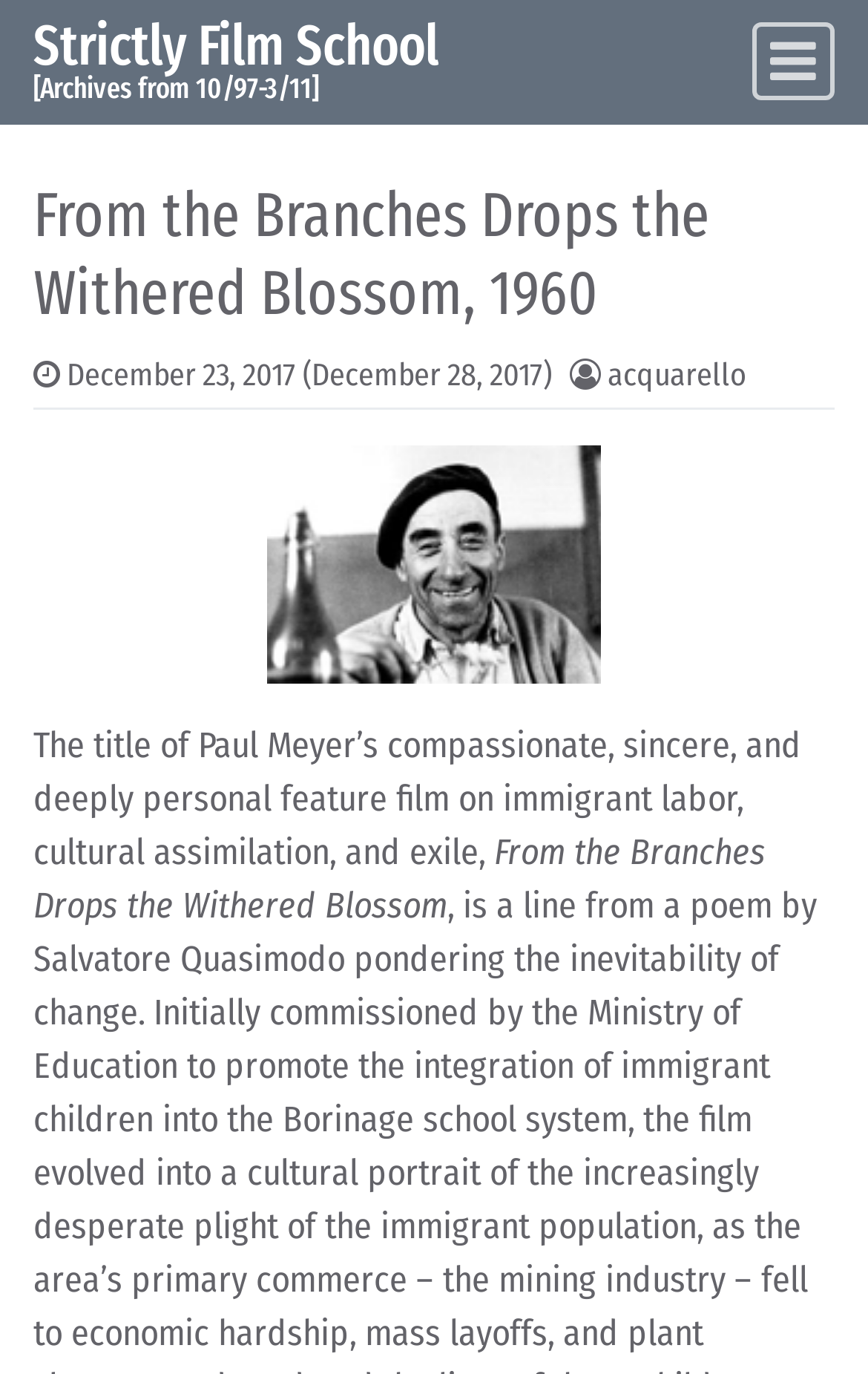What is the theme of the film being reviewed?
Refer to the image and provide a detailed answer to the question.

I found the answer by looking at the StaticText element with the text 'The title of Paul Meyer’s compassionate, sincere, and deeply personal feature film on immigrant labor, cultural assimilation, and exile,' which describes the theme of the film.